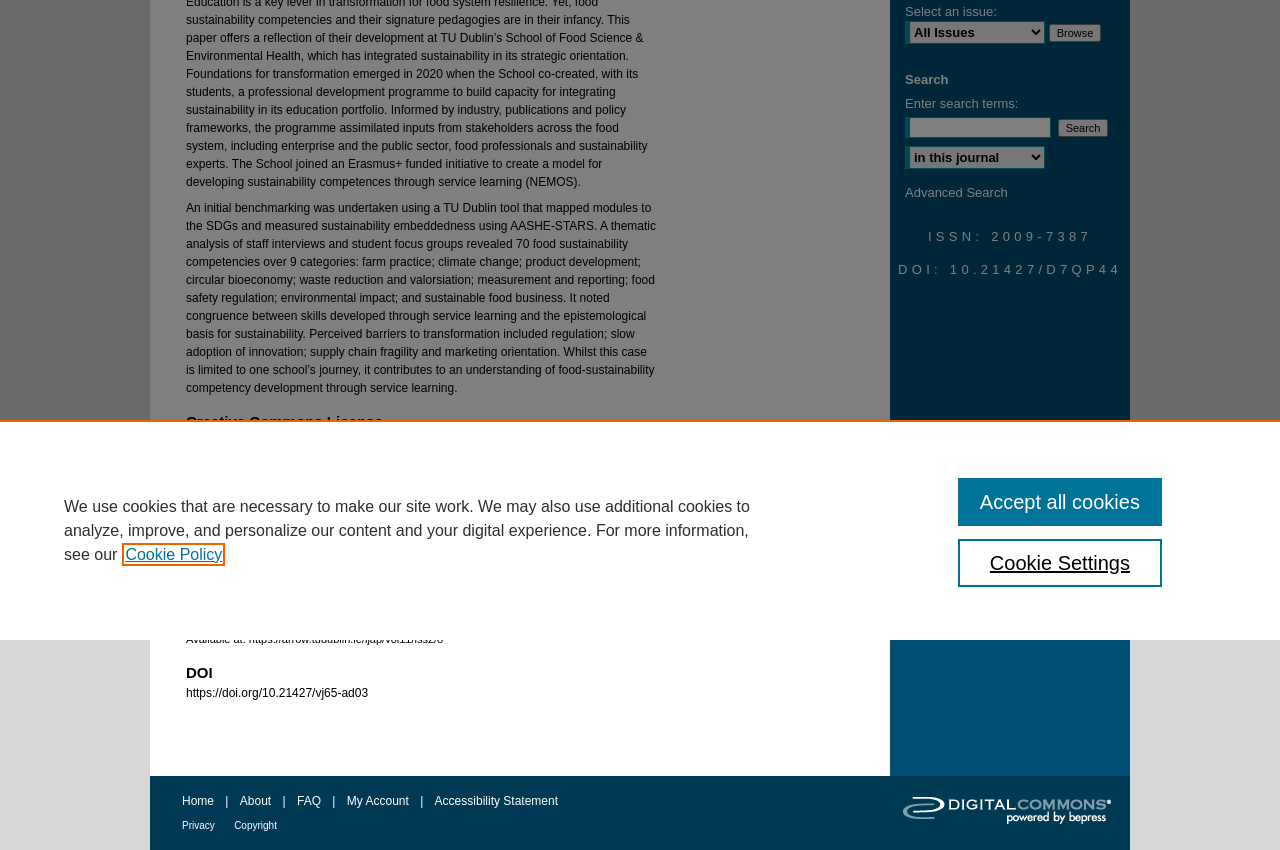Find the bounding box coordinates for the UI element whose description is: "Accept all cookies". The coordinates should be four float numbers between 0 and 1, in the format [left, top, right, bottom].

[0.748, 0.562, 0.908, 0.619]